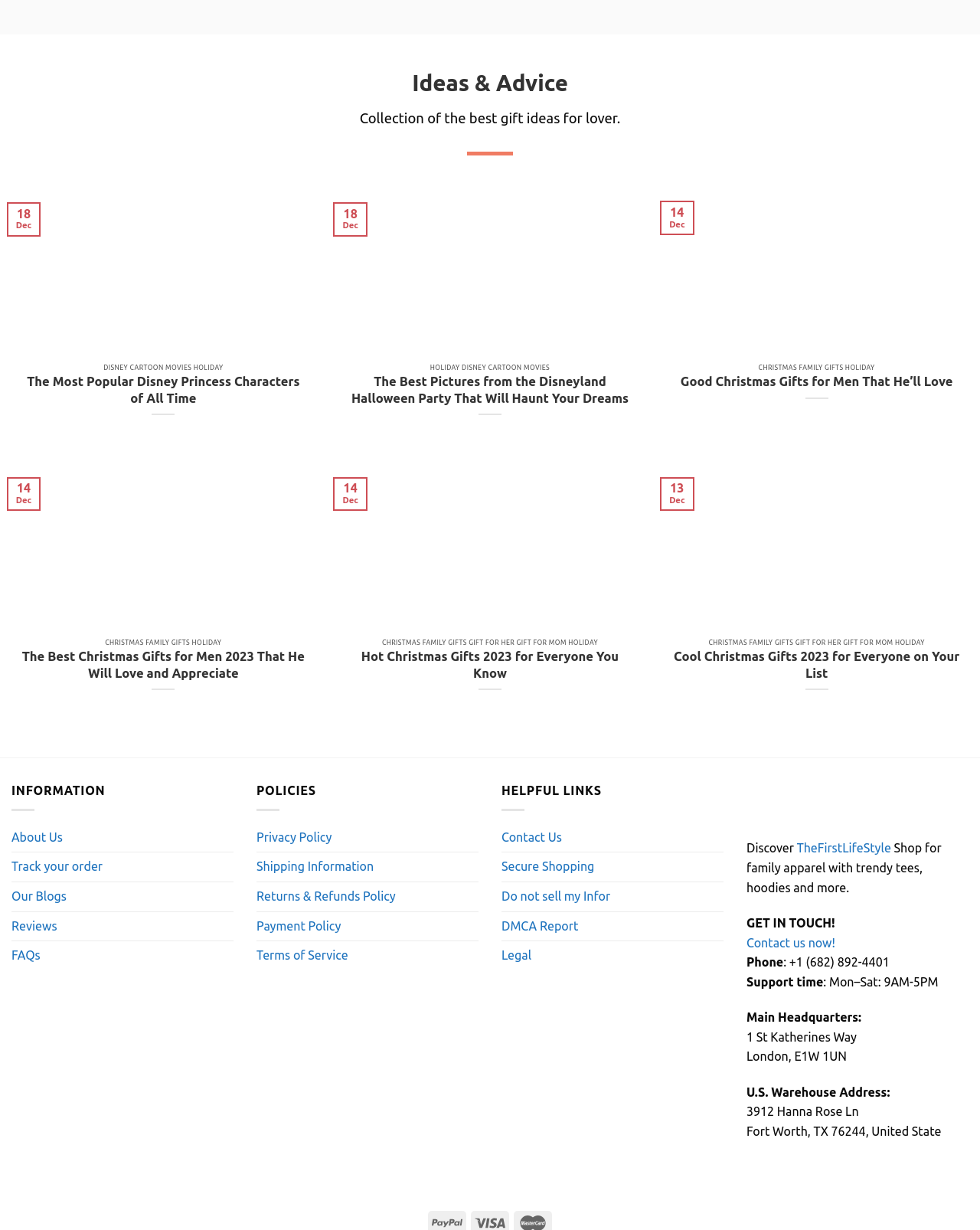What is the date of the article 'The Best Pictures from the Disneyland Halloween Party That Will Haunt Your Dreams'?
From the details in the image, answer the question comprehensively.

By examining the webpage content, I can see that the article 'The Best Pictures from the Disneyland Halloween Party That Will Haunt Your Dreams' has a date associated with it, which is 'Dec 18'. This date is likely the publication date of the article.